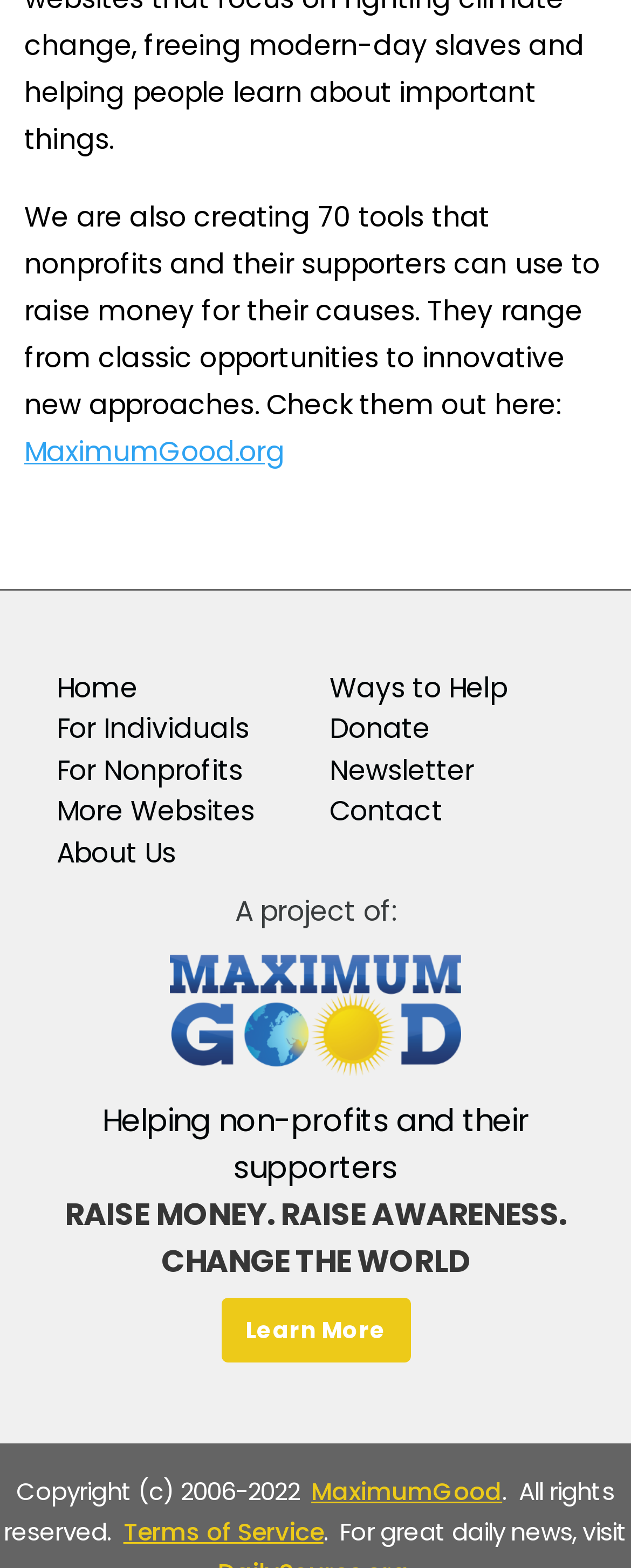Kindly provide the bounding box coordinates of the section you need to click on to fulfill the given instruction: "learn more about the project".

[0.35, 0.828, 0.65, 0.869]